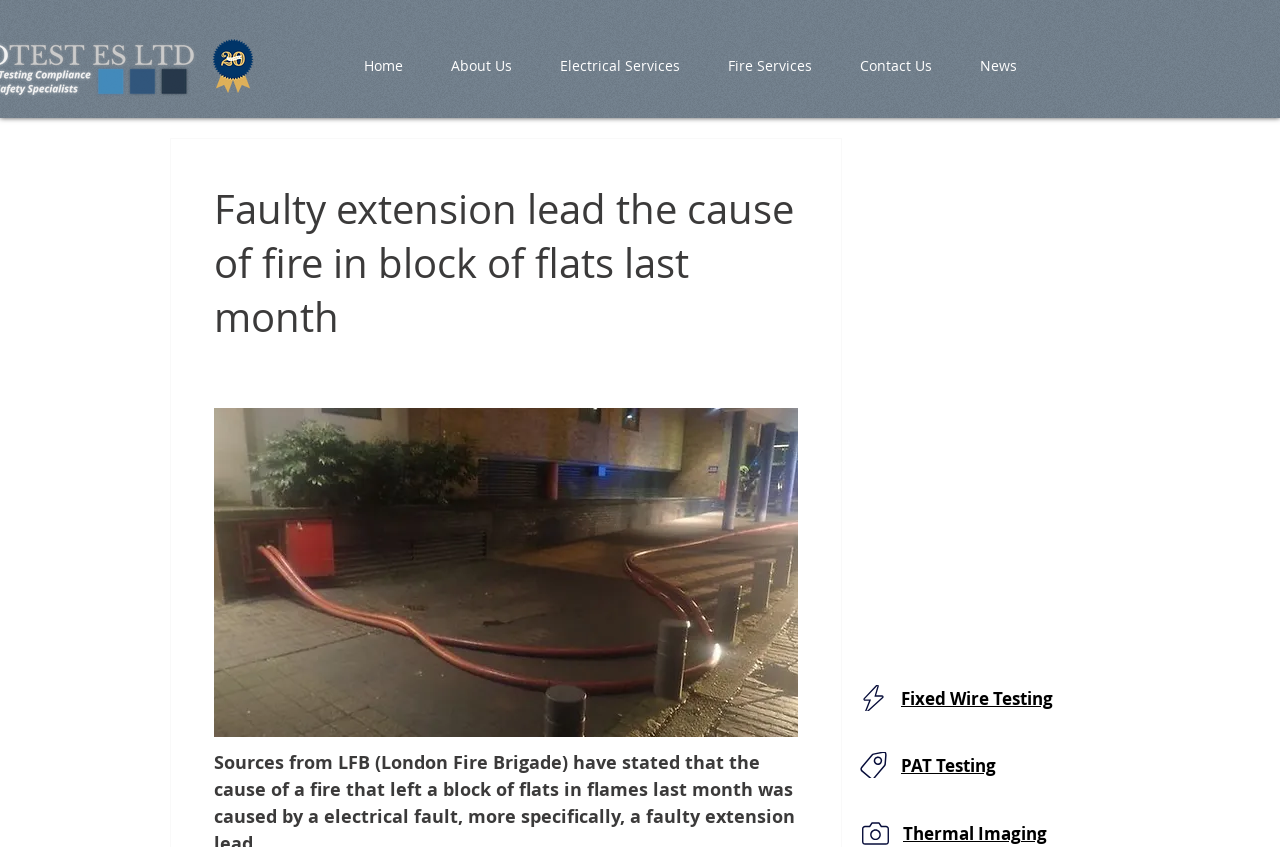Determine the bounding box coordinates for the UI element with the following description: "Home". The coordinates should be four float numbers between 0 and 1, represented as [left, top, right, bottom].

[0.266, 0.055, 0.334, 0.099]